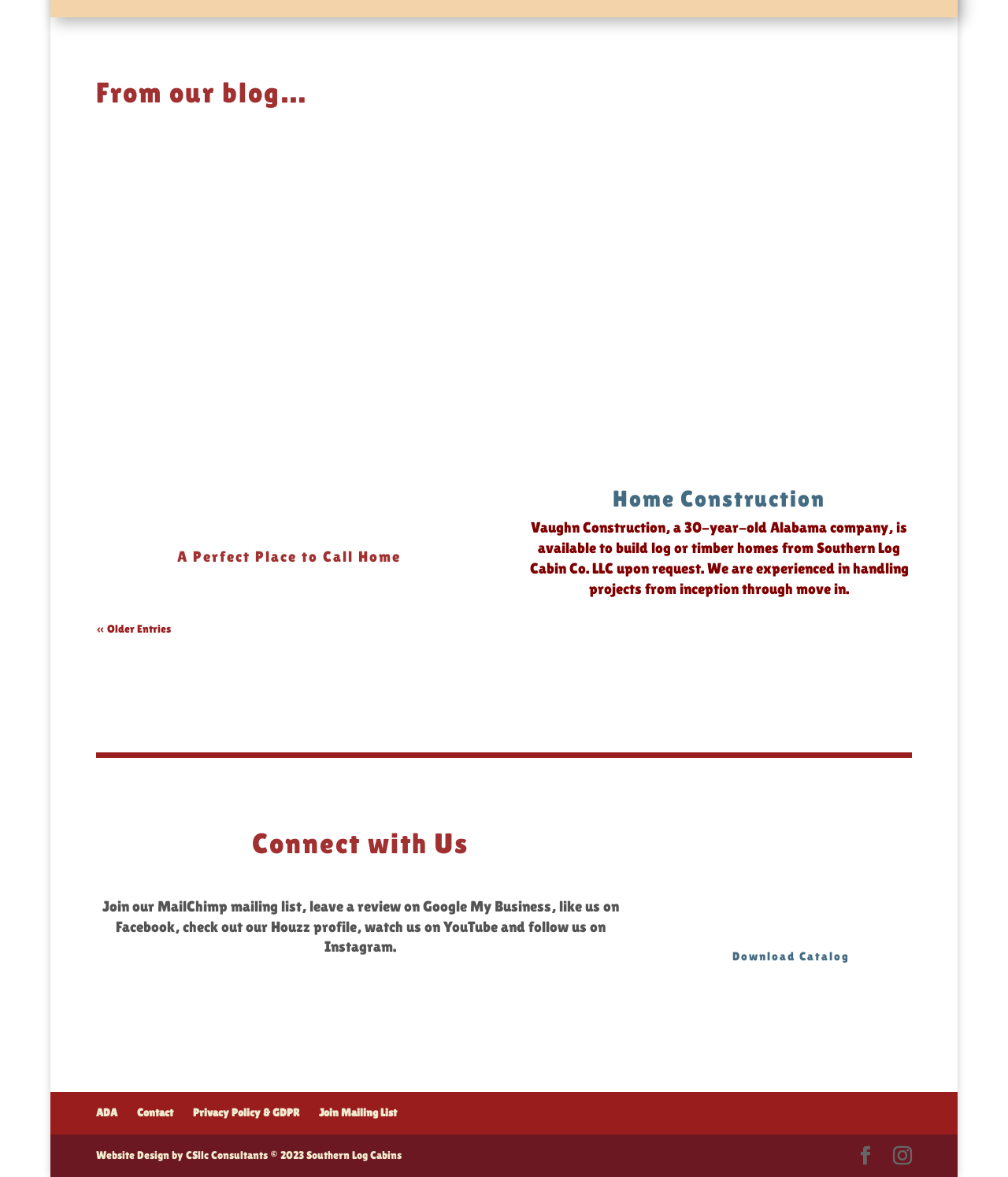Please mark the clickable region by giving the bounding box coordinates needed to complete this instruction: "Read the latest blog post".

[0.095, 0.118, 0.478, 0.446]